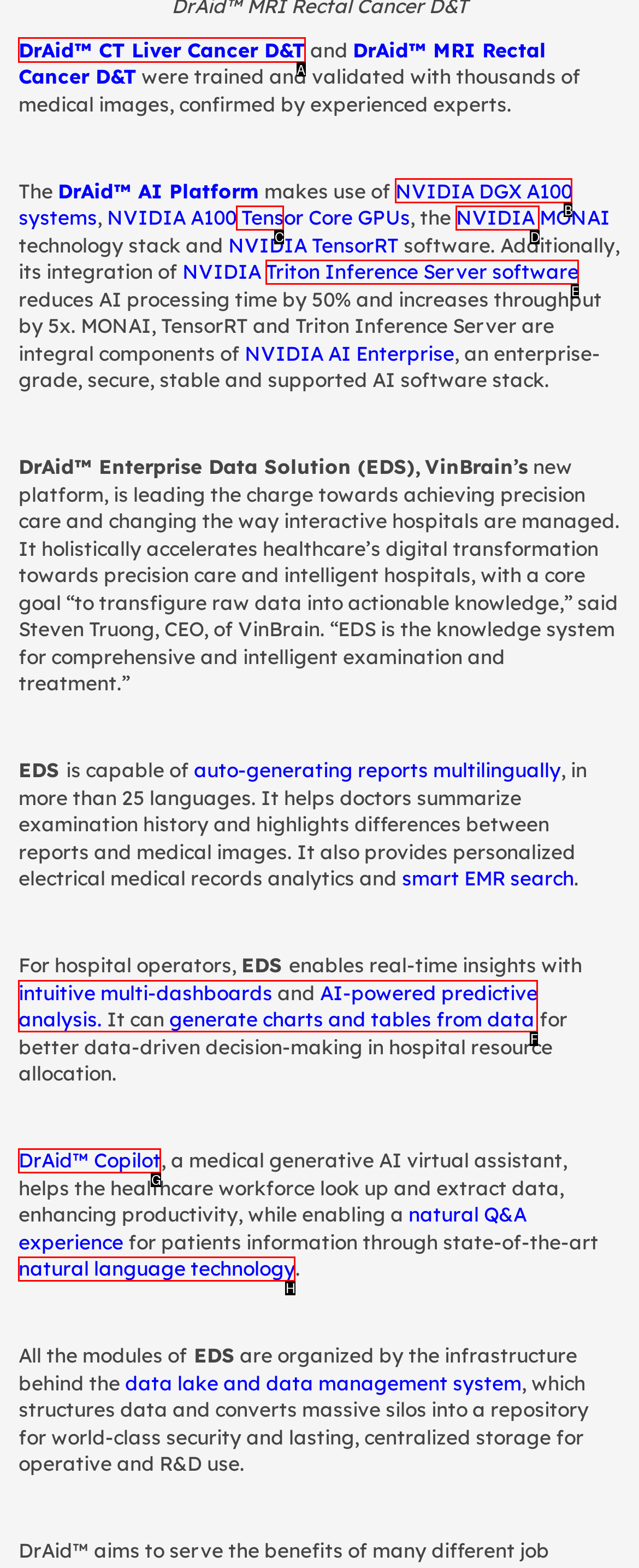Identify the appropriate lettered option to execute the following task: Click DrAid™ CT Liver Cancer D&T
Respond with the letter of the selected choice.

A